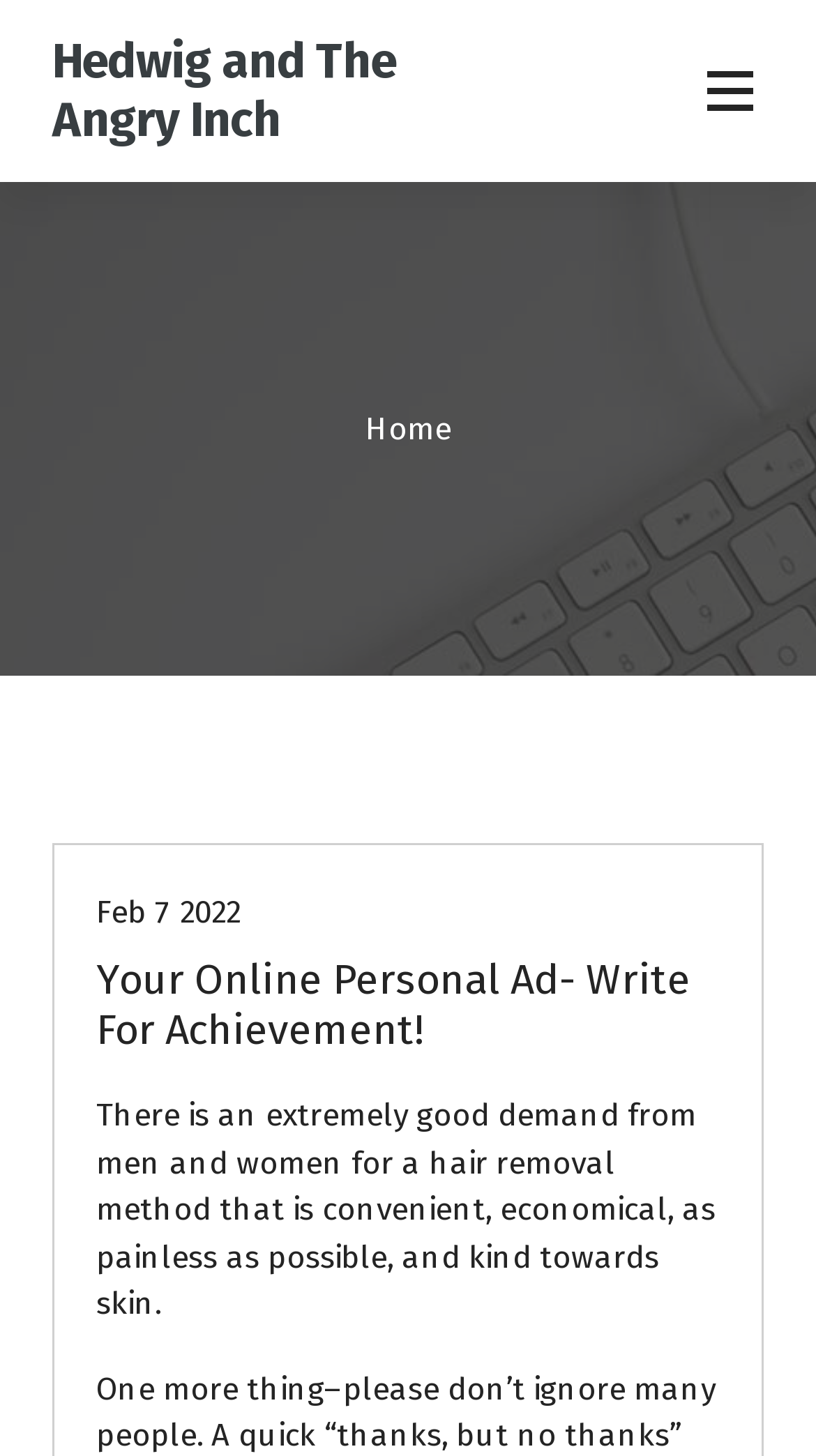Offer a detailed explanation of the webpage layout and contents.

The webpage is about Hedwig and The Angry Inch, with a prominent link to the main page at the top left corner. Below this link, there is a button on the top right corner. The main content area is divided into two sections. On the left side, there is a navigation menu with links to "Home" and "Miscellaneous". On the right side, there is a heading that reads "Your Online Personal Ad- Write For Achievement!" followed by a link with the same text. Below this heading, there is a paragraph of text that discusses the demand for a hair removal method that is convenient, economical, and painless. The date "Feb 7 2022" is also displayed on the page, situated above the heading.